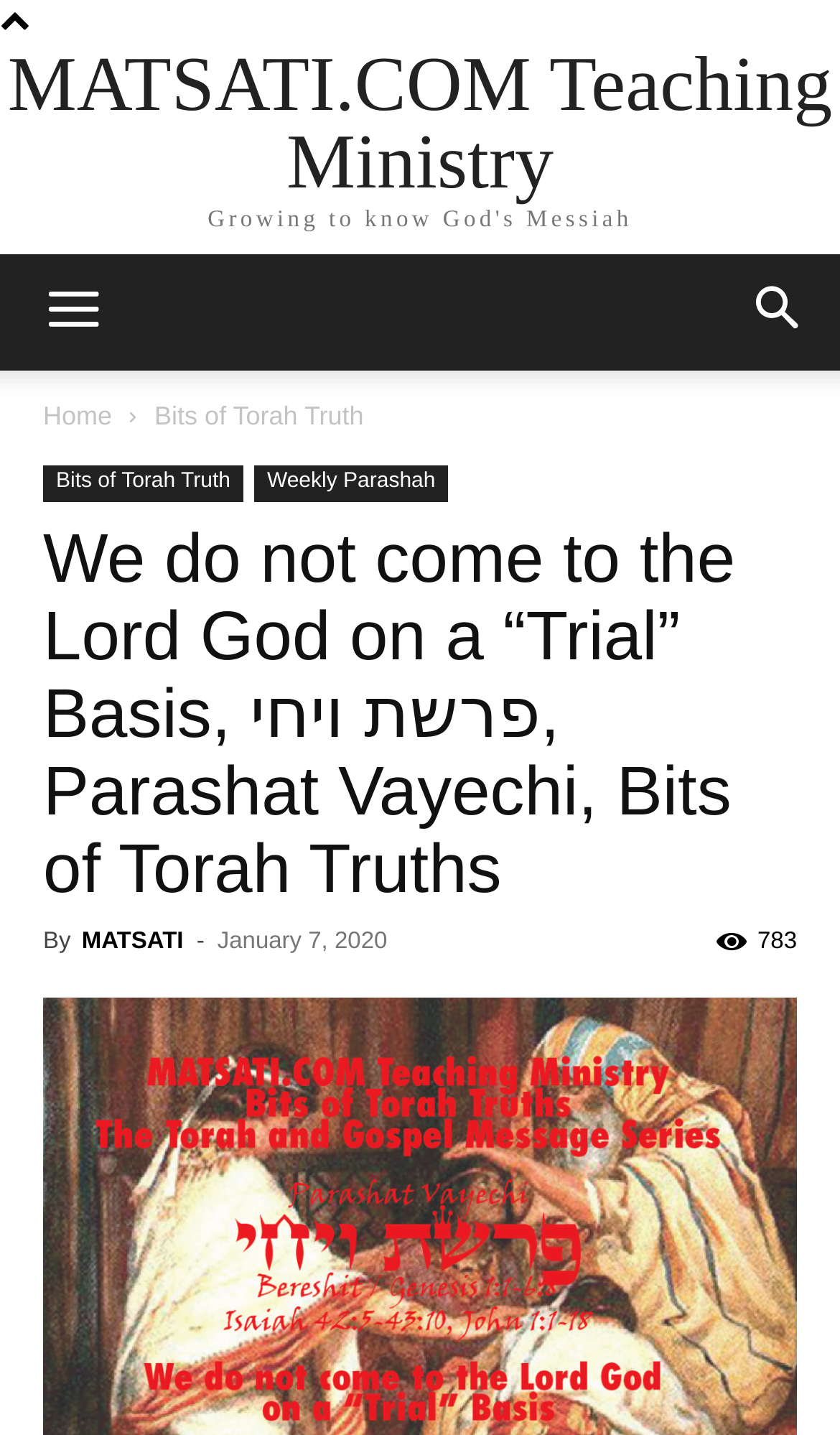How many views does the article have?
Using the image, elaborate on the answer with as much detail as possible.

I found the answer by looking at the article's metadata, where it says '783'. This suggests that the article has 783 views.